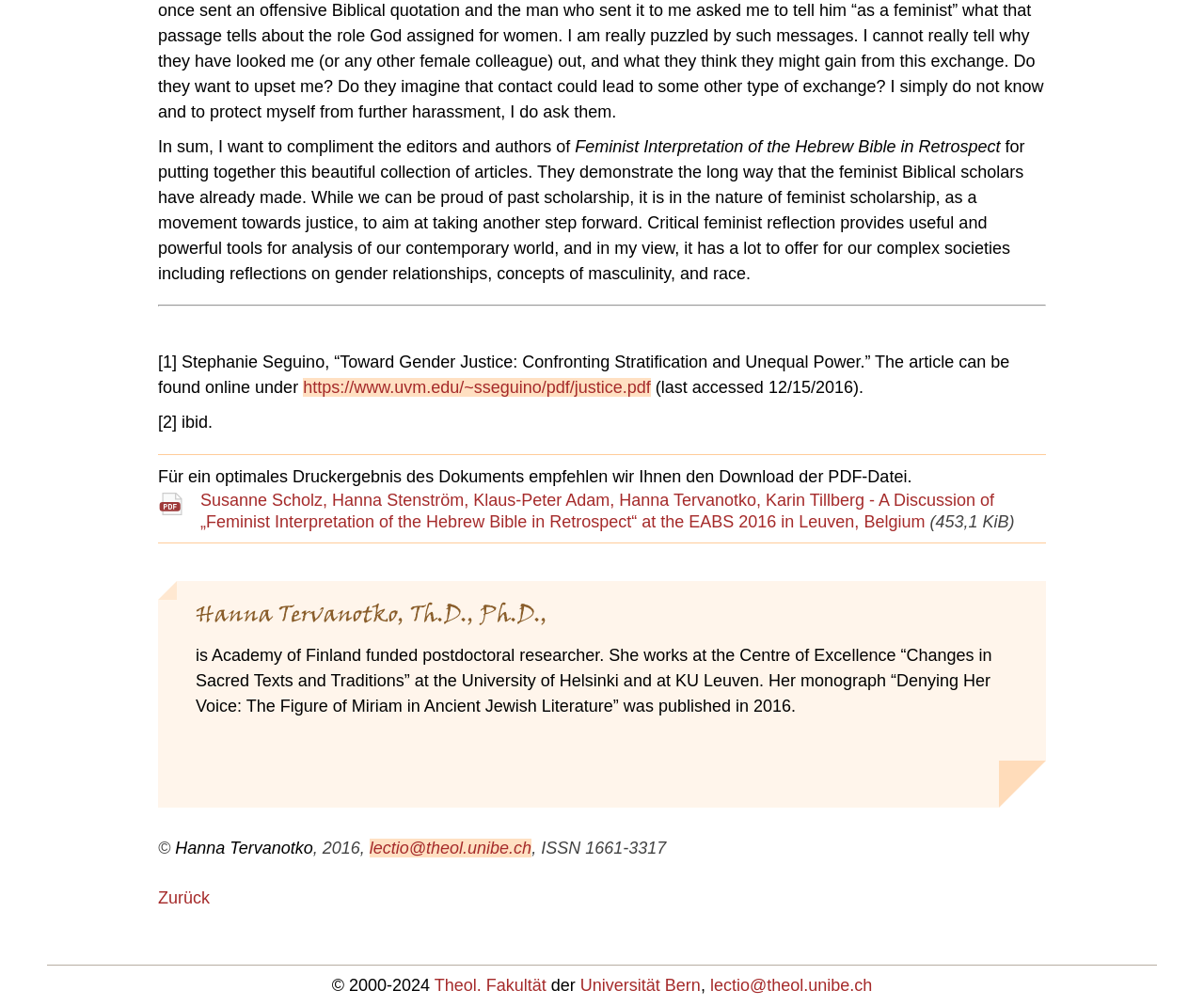Please answer the following question using a single word or phrase: 
What is the copyright year of the webpage?

2016